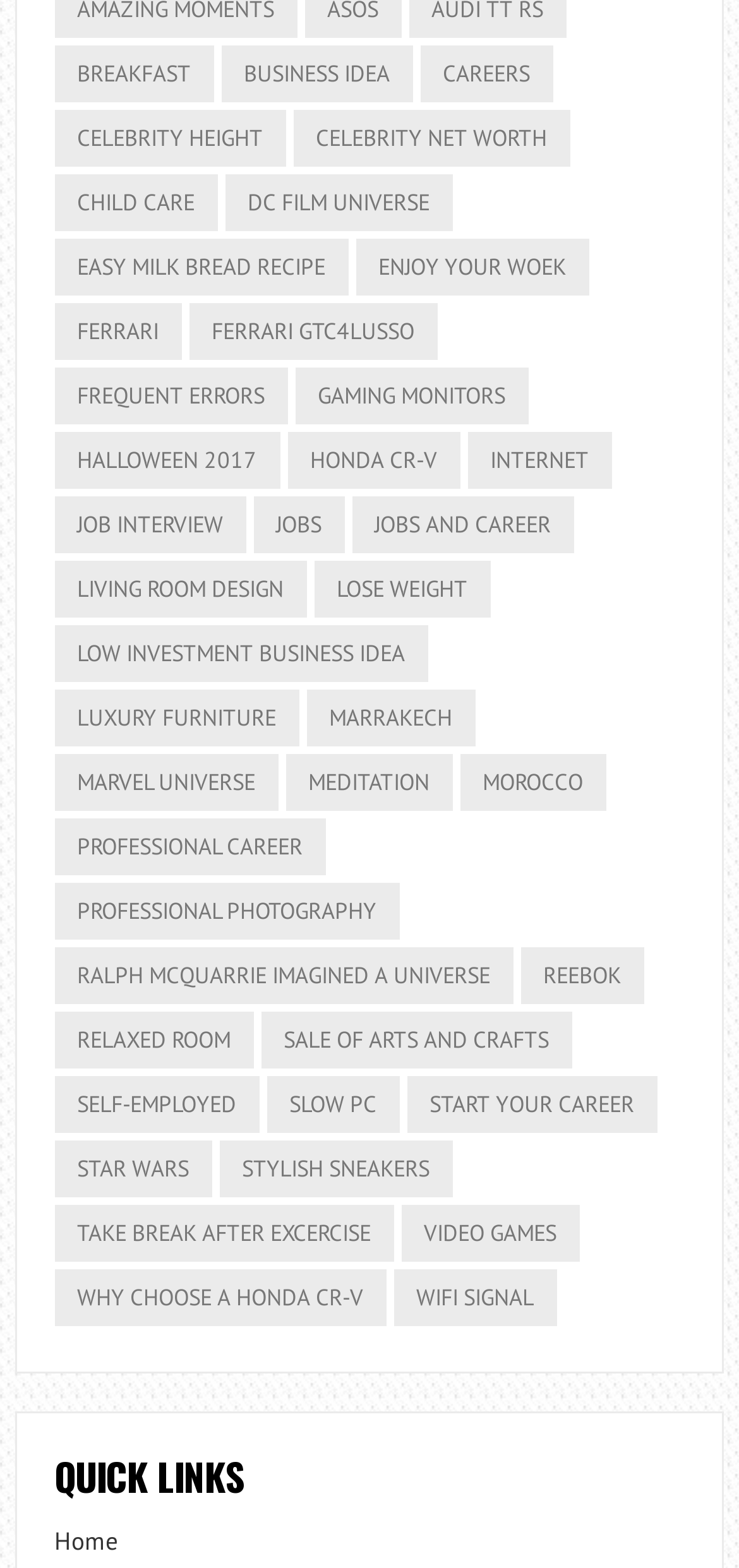Please find the bounding box for the following UI element description. Provide the coordinates in (top-left x, top-left y, bottom-right x, bottom-right y) format, with values between 0 and 1: low investment business idea

[0.074, 0.399, 0.579, 0.435]